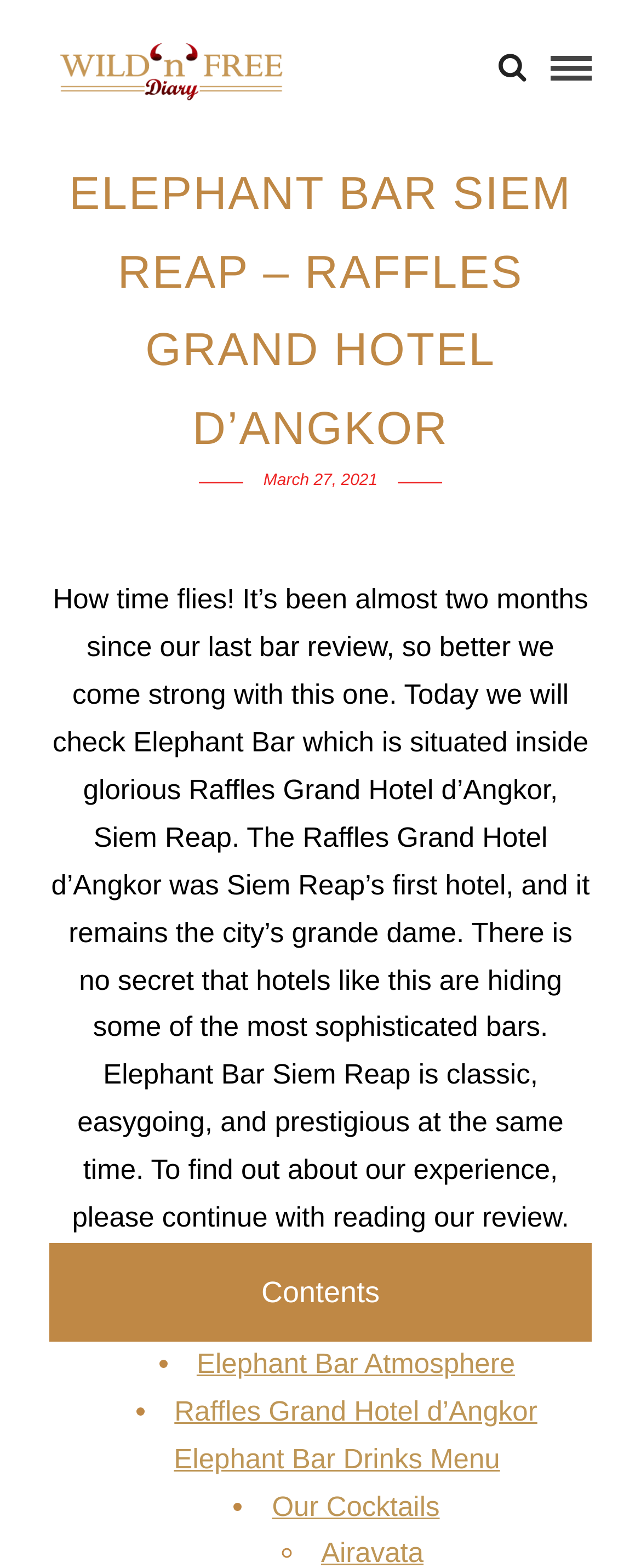Summarize the webpage in an elaborate manner.

The webpage is a review of Elephant Bar Siem Reap, located inside Raffles Grand Hotel d'Angkor. At the top, there are three links: "search" and "menu" on the right, and "Wild 'n' Free Diary" on the left, which is accompanied by an image. Below these links, there is a heading that reads "ELEPHANT BAR SIEM REAP – RAFFLES GRAND HOTEL D’ANGKOR" in a prominent position, spanning almost the entire width of the page.

Under the heading, there is a date "March 27, 2021" and a paragraph of text that introduces the review, describing the Elephant Bar as "classic, easygoing, and prestigious at the same time". The text also mentions that the review will cover the author's experience at the bar.

Further down, there is a section titled "Contents" with a list of links, each preceded by a bullet point. The links are "Elephant Bar Atmosphere", "Raffles Grand Hotel d’Angkor Elephant Bar Drinks Menu", and "Our Cocktails". These links are positioned in the middle of the page, with the "Contents" title above them.